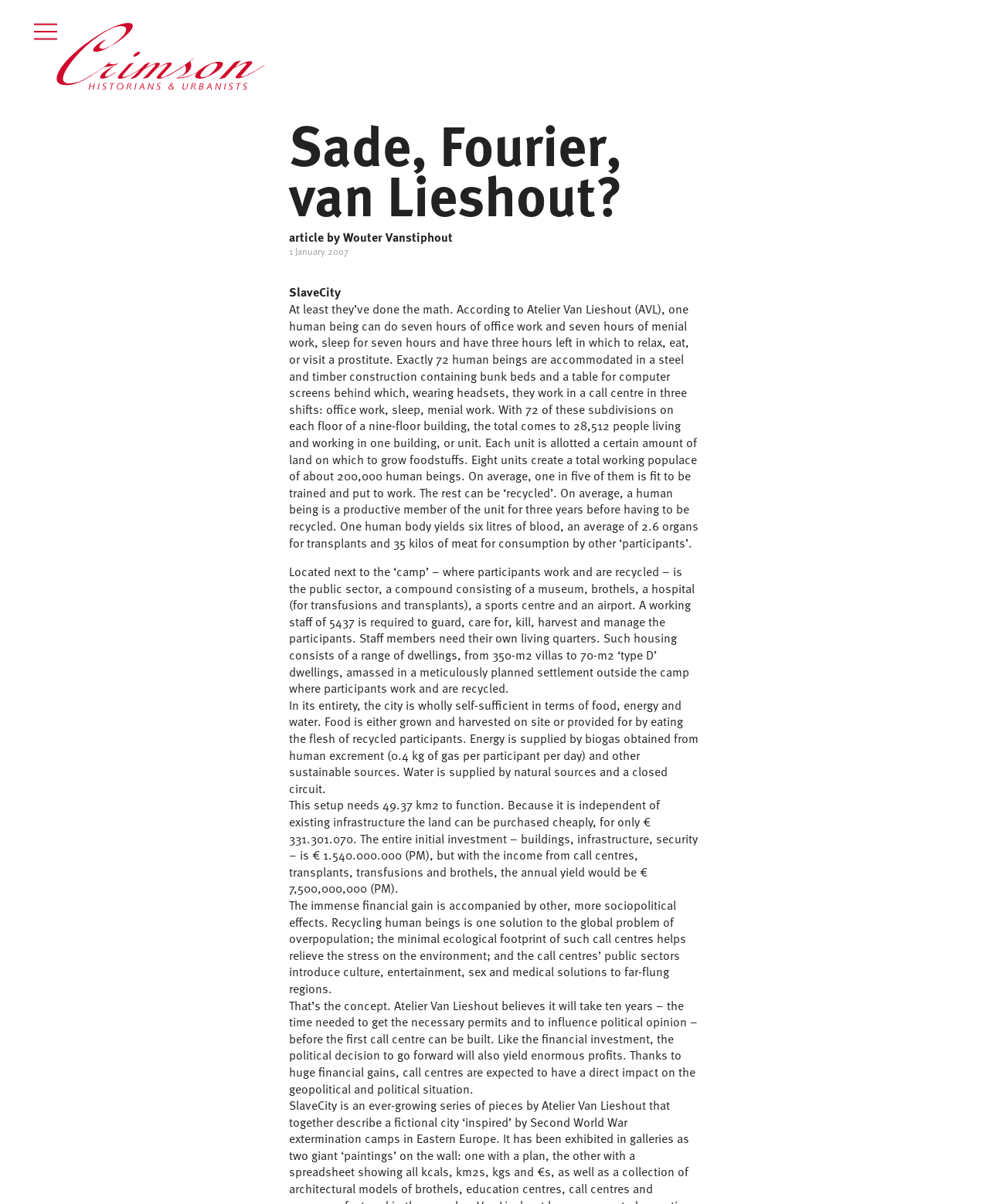From the image, can you give a detailed response to the question below:
How many hours of office work can a human being do?

According to the text, 'one human being can do seven hours of office work and seven hours of menial work, sleep for seven hours and have three hours left in which to relax, eat, or visit a prostitute'.